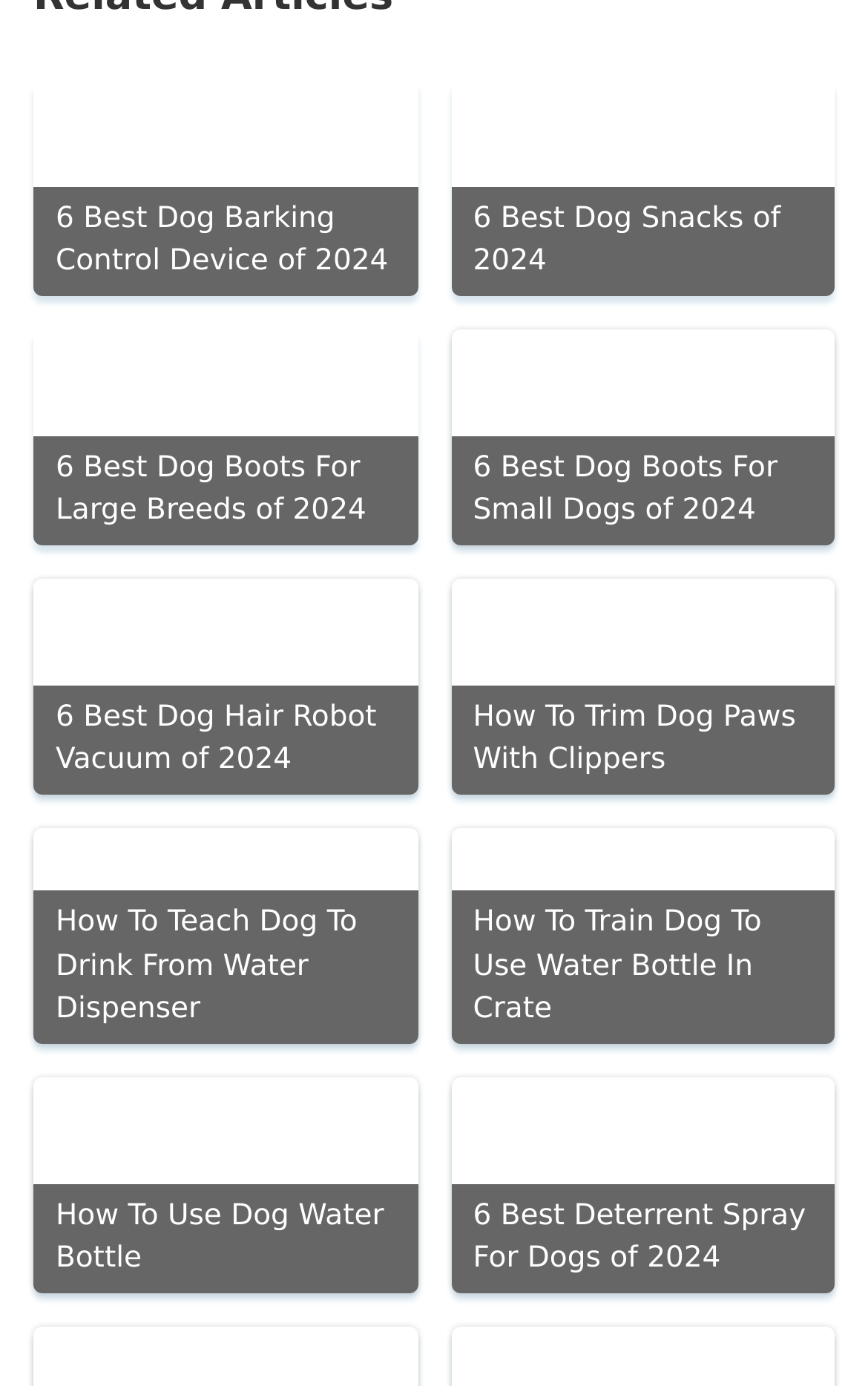What is the position of the article about dog hair robot vacuum?
Based on the screenshot, provide your answer in one word or phrase.

Fifth from top